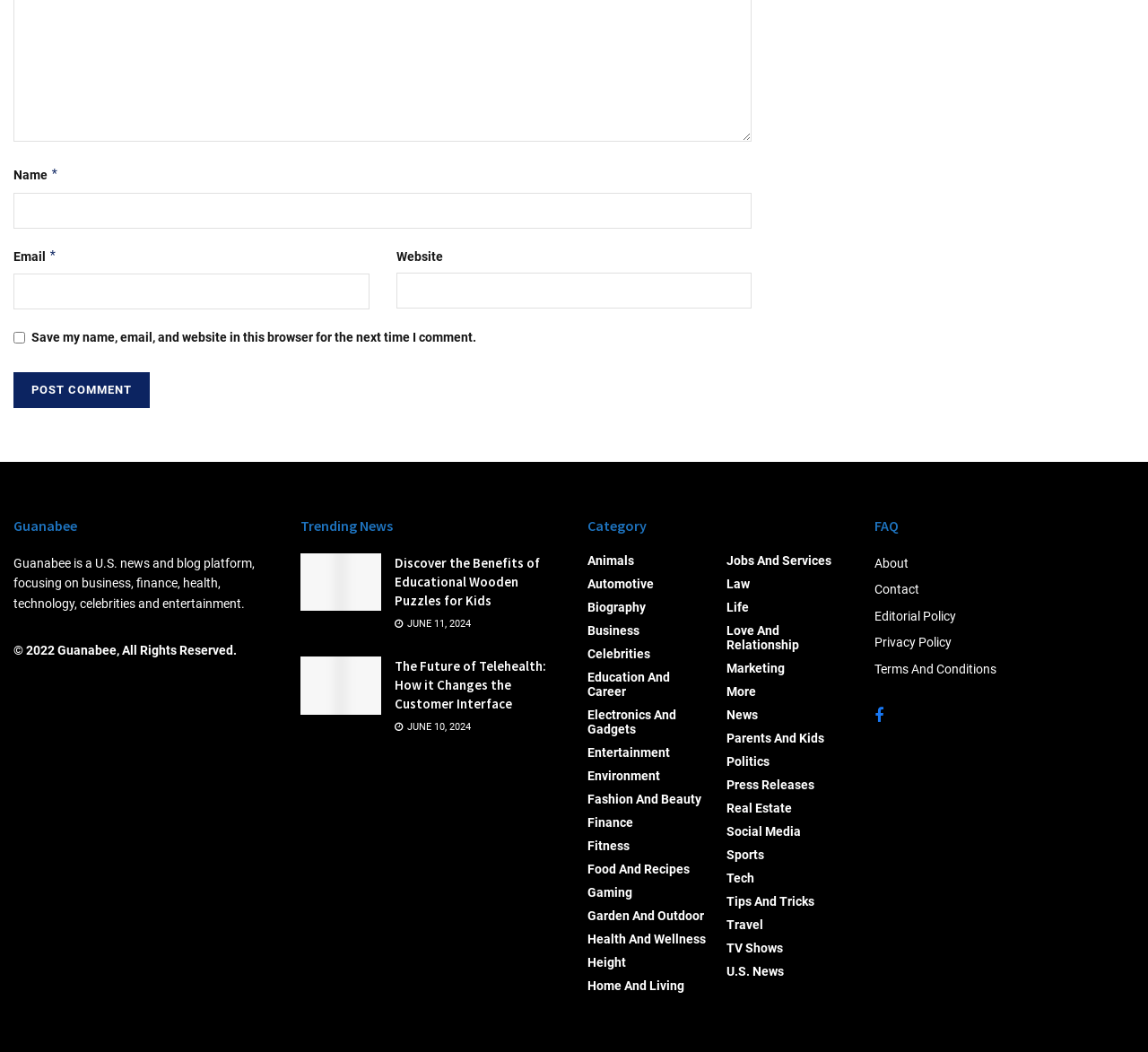Locate the bounding box coordinates of the clickable region necessary to complete the following instruction: "Check the 'FAQ' section". Provide the coordinates in the format of four float numbers between 0 and 1, i.e., [left, top, right, bottom].

[0.762, 0.49, 0.988, 0.509]